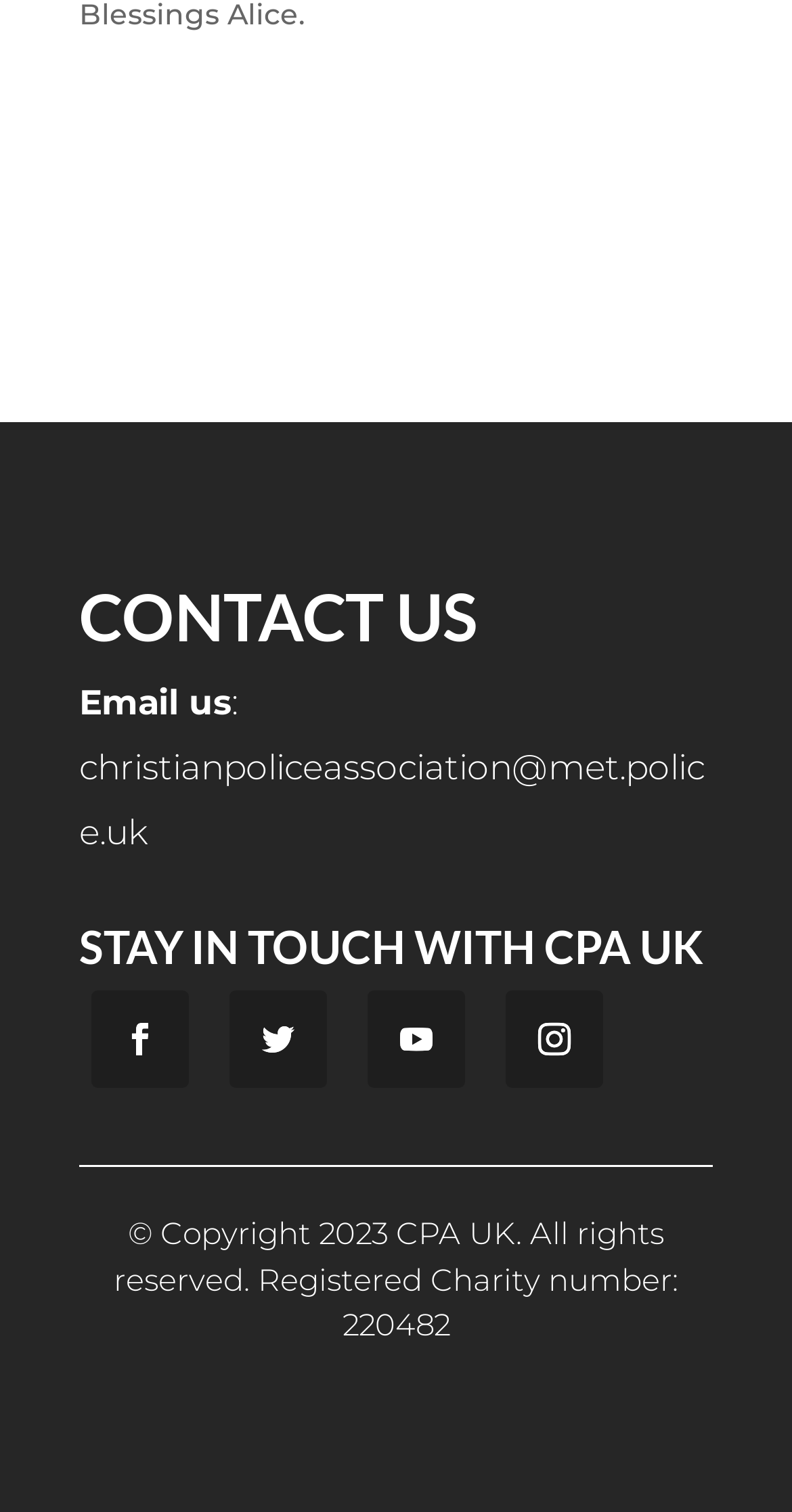How many social media links are available?
Using the image as a reference, answer with just one word or a short phrase.

4